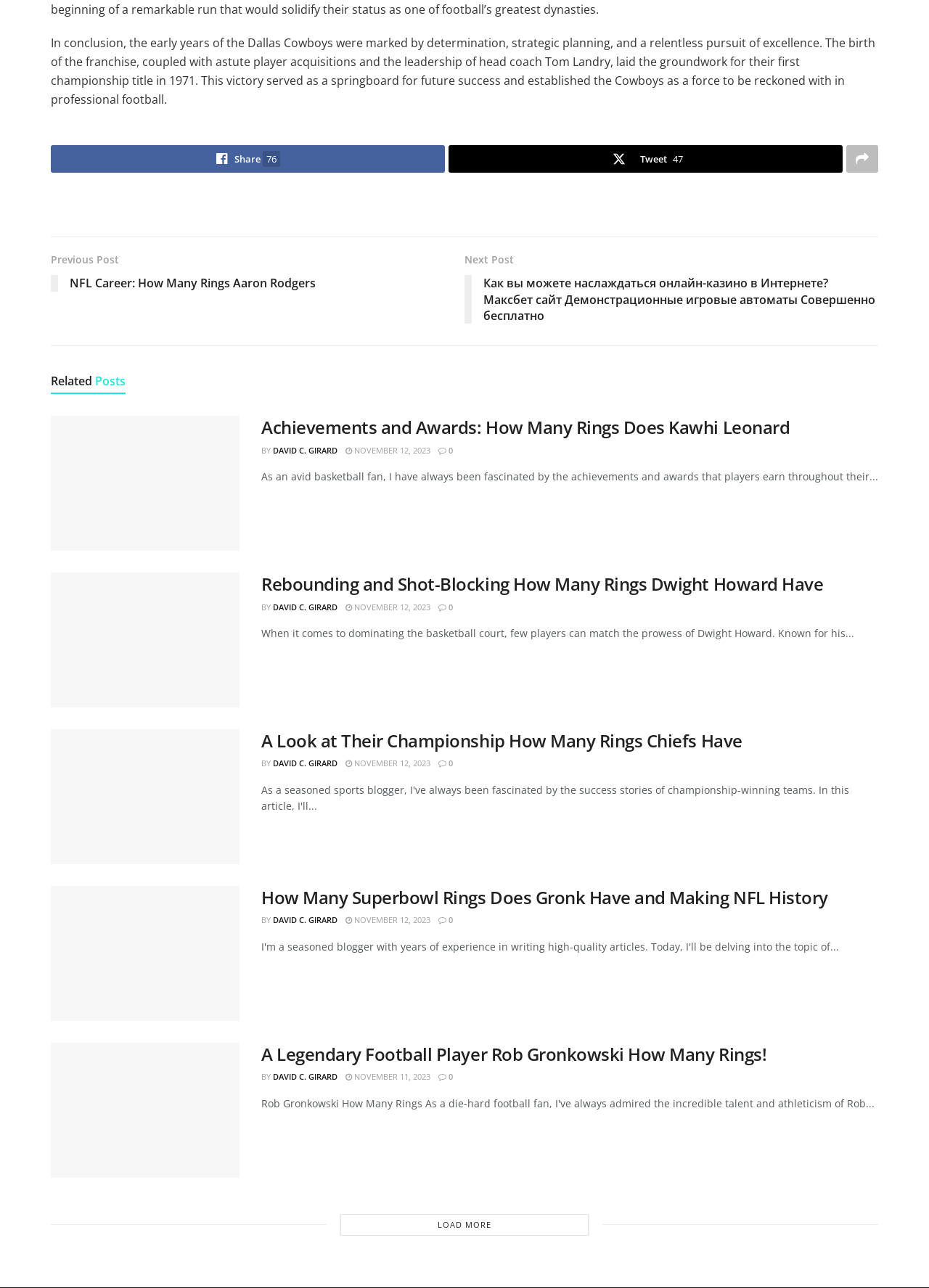Find the bounding box coordinates of the clickable area that will achieve the following instruction: "Share the article".

[0.055, 0.113, 0.479, 0.134]